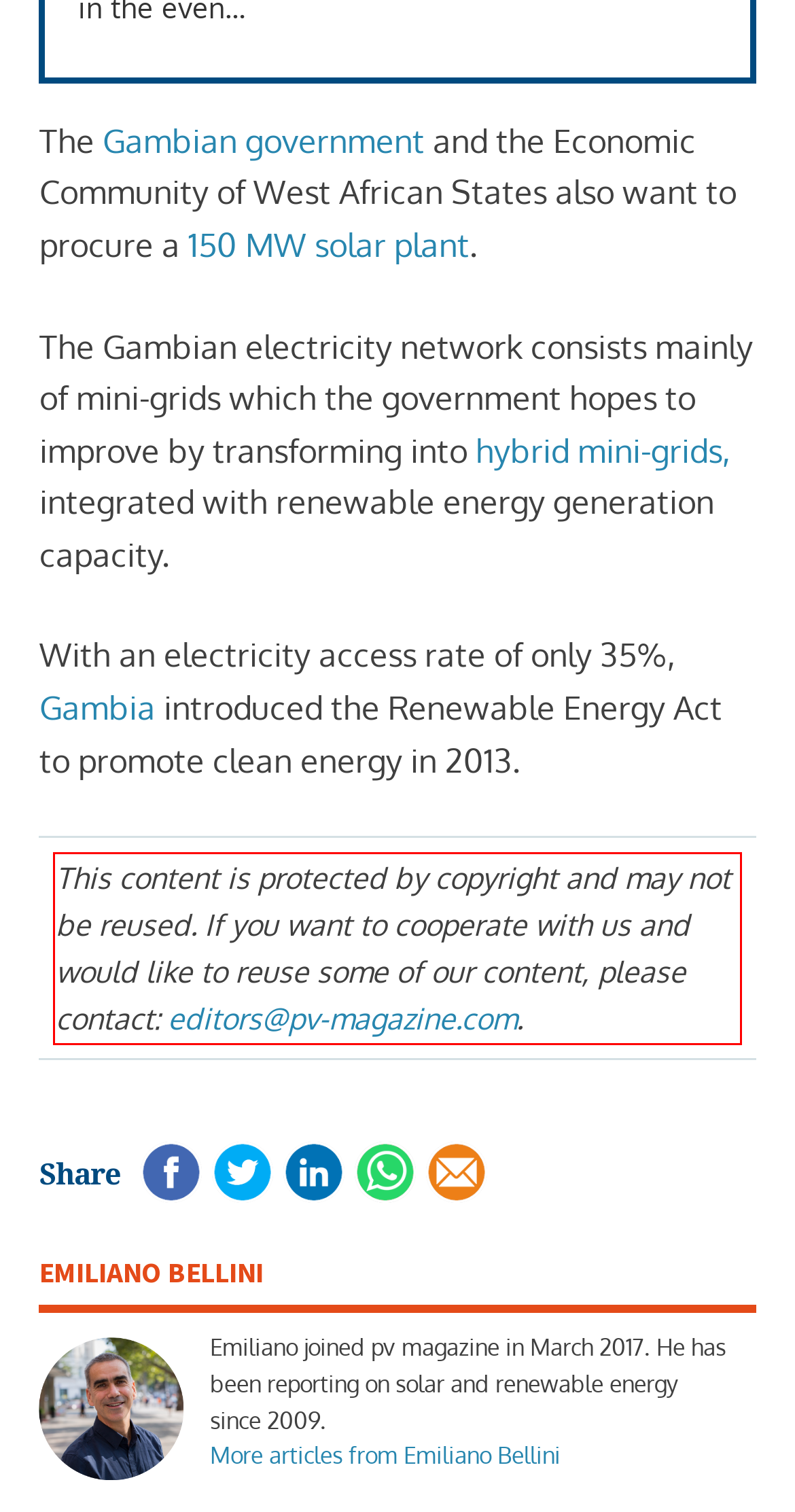You are given a screenshot with a red rectangle. Identify and extract the text within this red bounding box using OCR.

This content is protected by copyright and may not be reused. If you want to cooperate with us and would like to reuse some of our content, please contact: editors@pv-magazine.com.